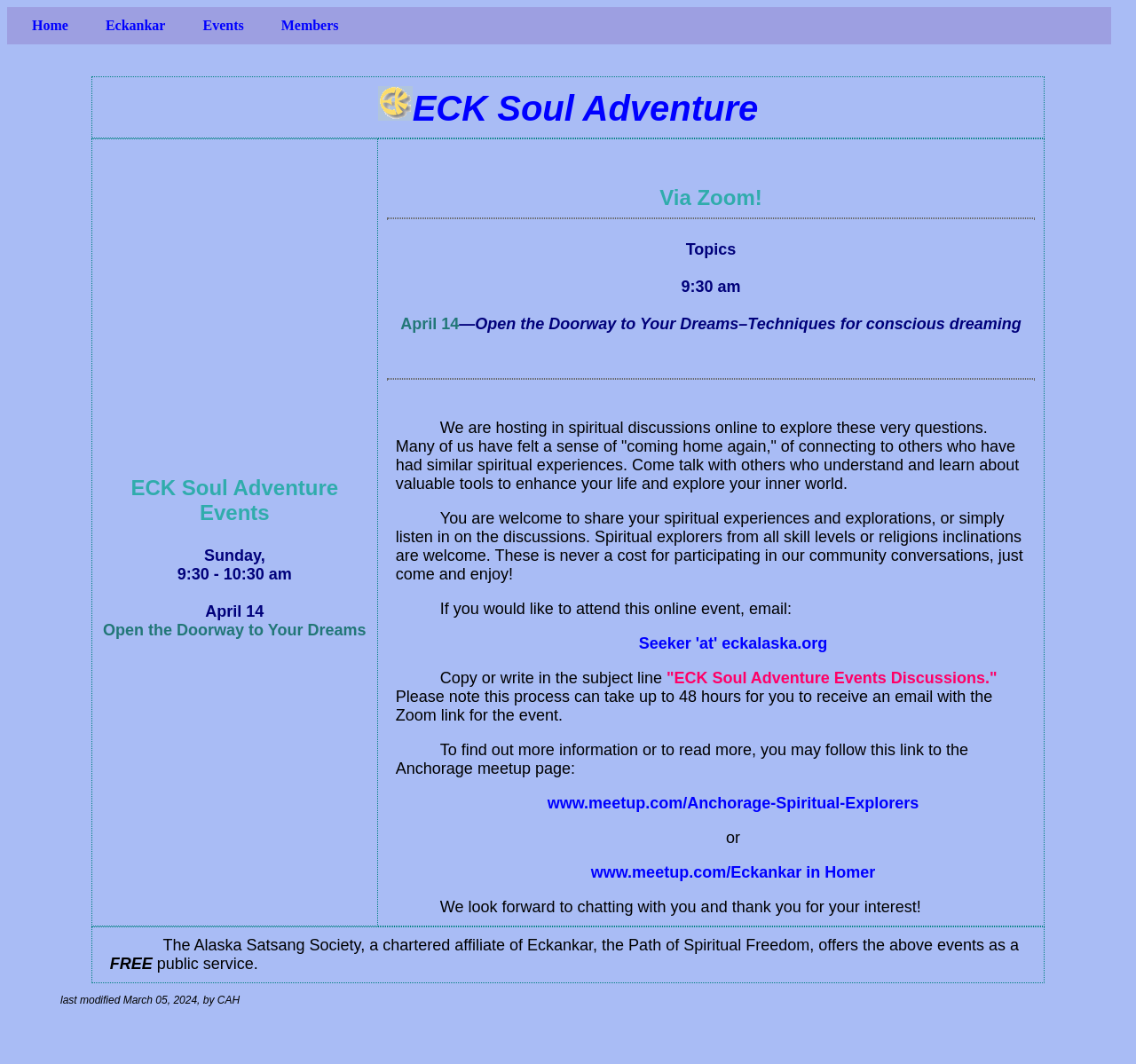Articulate a complete and detailed caption of the webpage elements.

The webpage is titled "ECK Soul Adventure" and has a navigation menu at the top with four links: "Home", "Eckankar", "Events", and "Members". Below the navigation menu, there is a large header section with the title "EK ECK Soul Adventure" and an image of "EK" to the right of the title.

The main content of the webpage is divided into two sections. The top section is a table with a single row and two columns. The left column contains a heading "ECK Soul Adventure Events" and a subheading "Sunday, 9:30 - 10:30 am April 14 Open the Doorway to Your Dreams". The right column contains a block of text describing an online event, including details about the event, how to participate, and a link to a meetup page.

The bottom section is another table with a single row and two columns. The left column is empty, and the right column contains a block of text with information about the Alaska Satsang Society, a chartered affiliate of Eckankar.

At the very bottom of the webpage, there is a small footer section with a static text indicating that the page was last modified on March 05, 2024, by CAH.